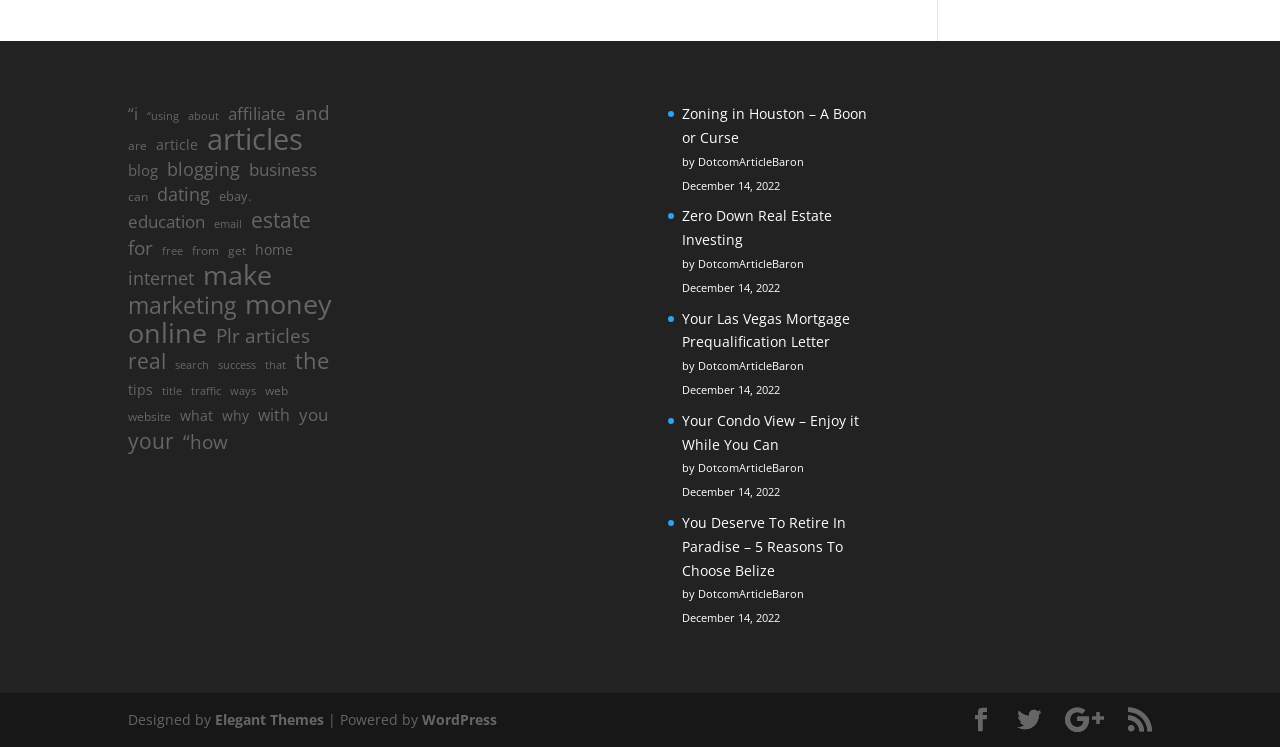Respond to the question below with a single word or phrase:
Who is the author of the articles?

DotcomArticleBaron